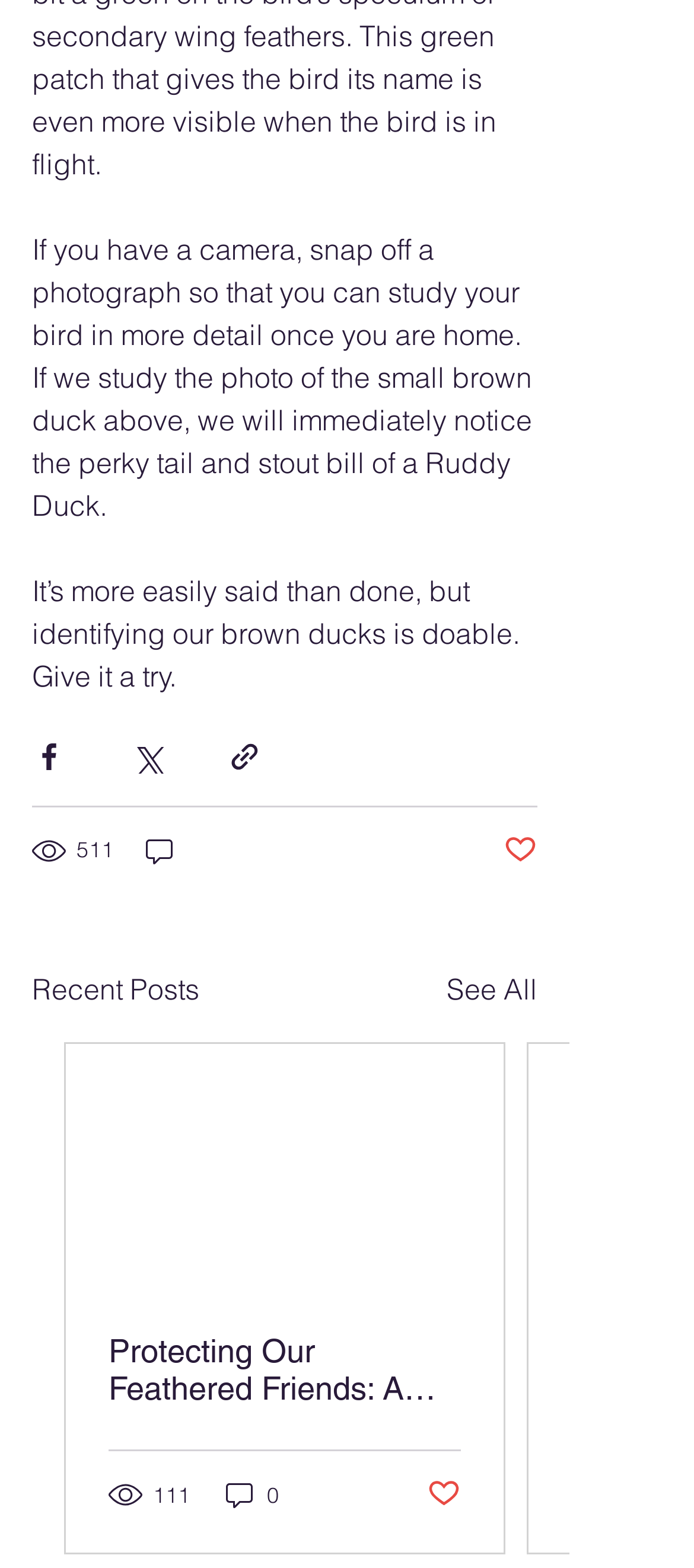Identify the bounding box for the UI element described as: "69". Ensure the coordinates are four float numbers between 0 and 1, formatted as [left, top, right, bottom].

[0.823, 0.942, 0.928, 0.964]